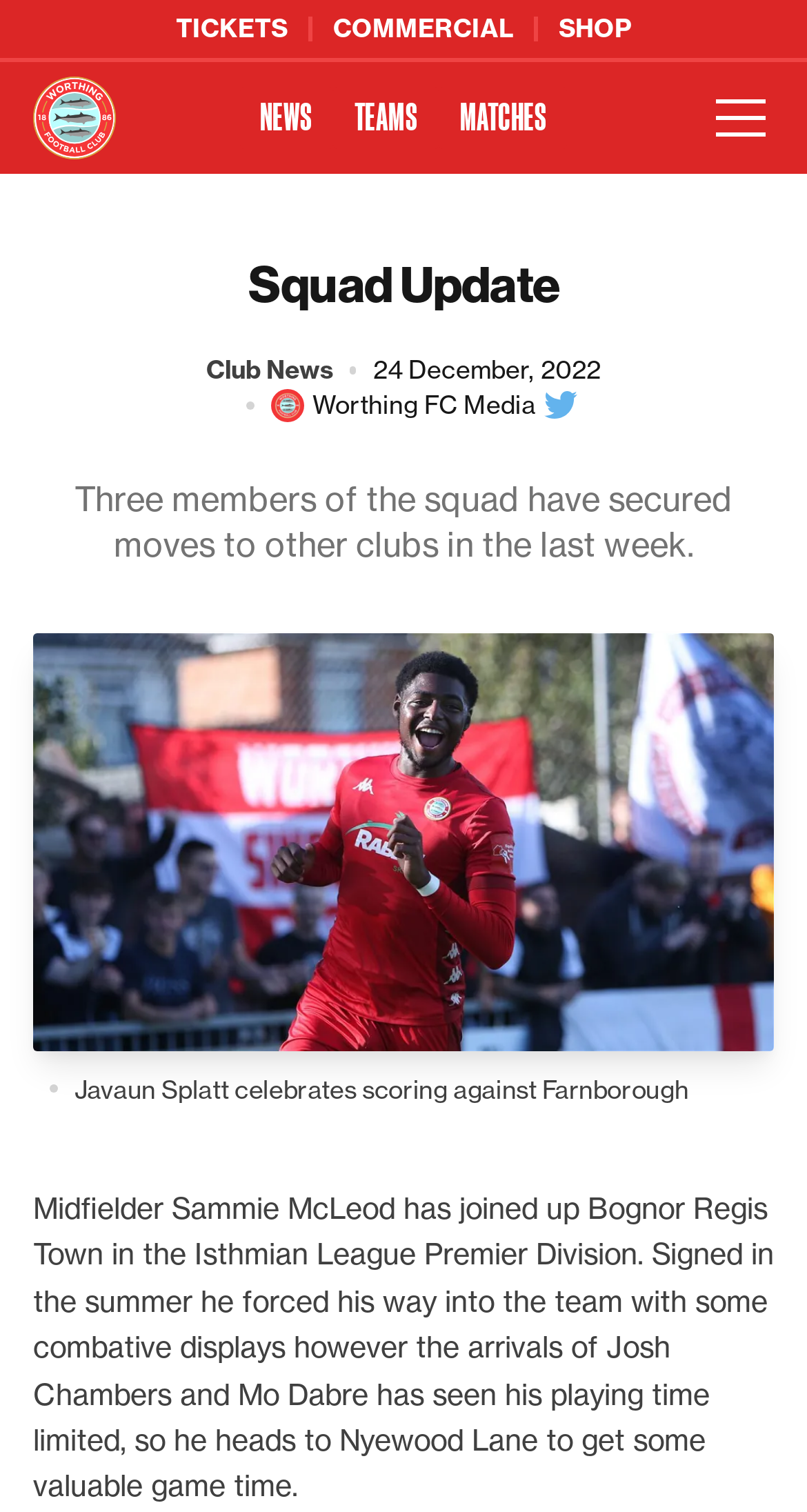Give a one-word or one-phrase response to the question:
What is the position of Sammie McLeod?

Midfielder